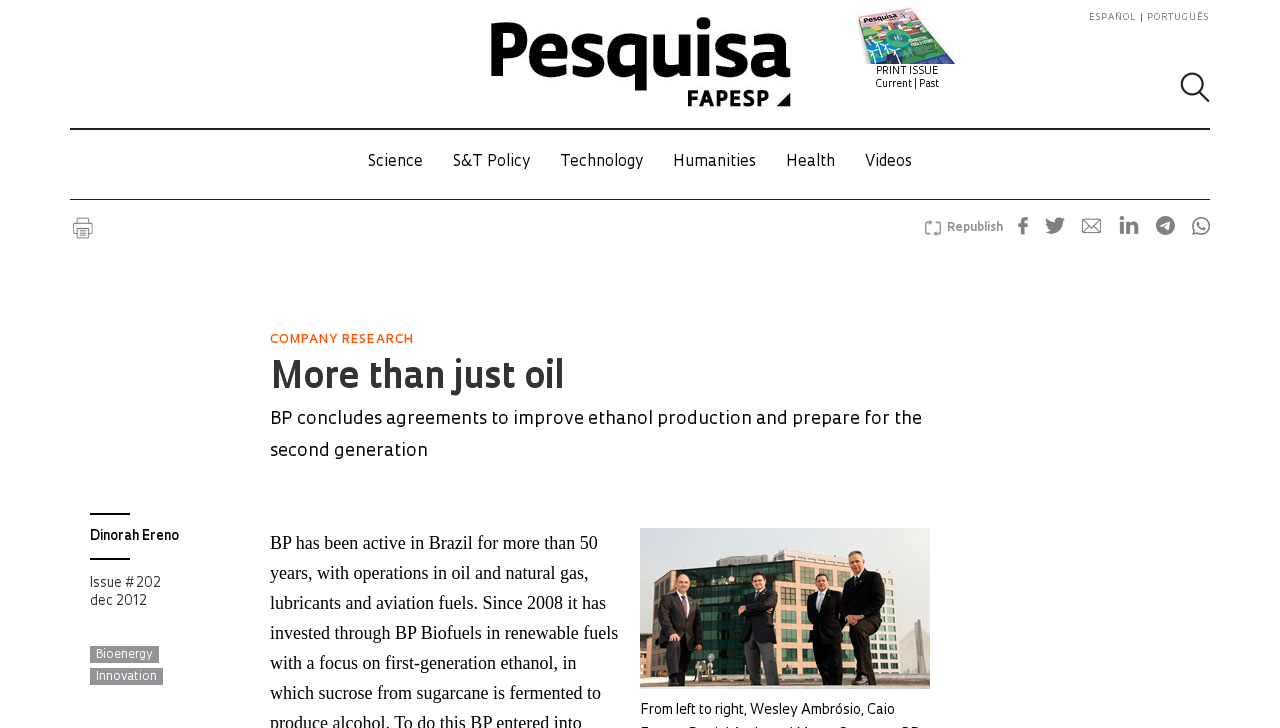Identify and provide the title of the webpage.

More than just oil